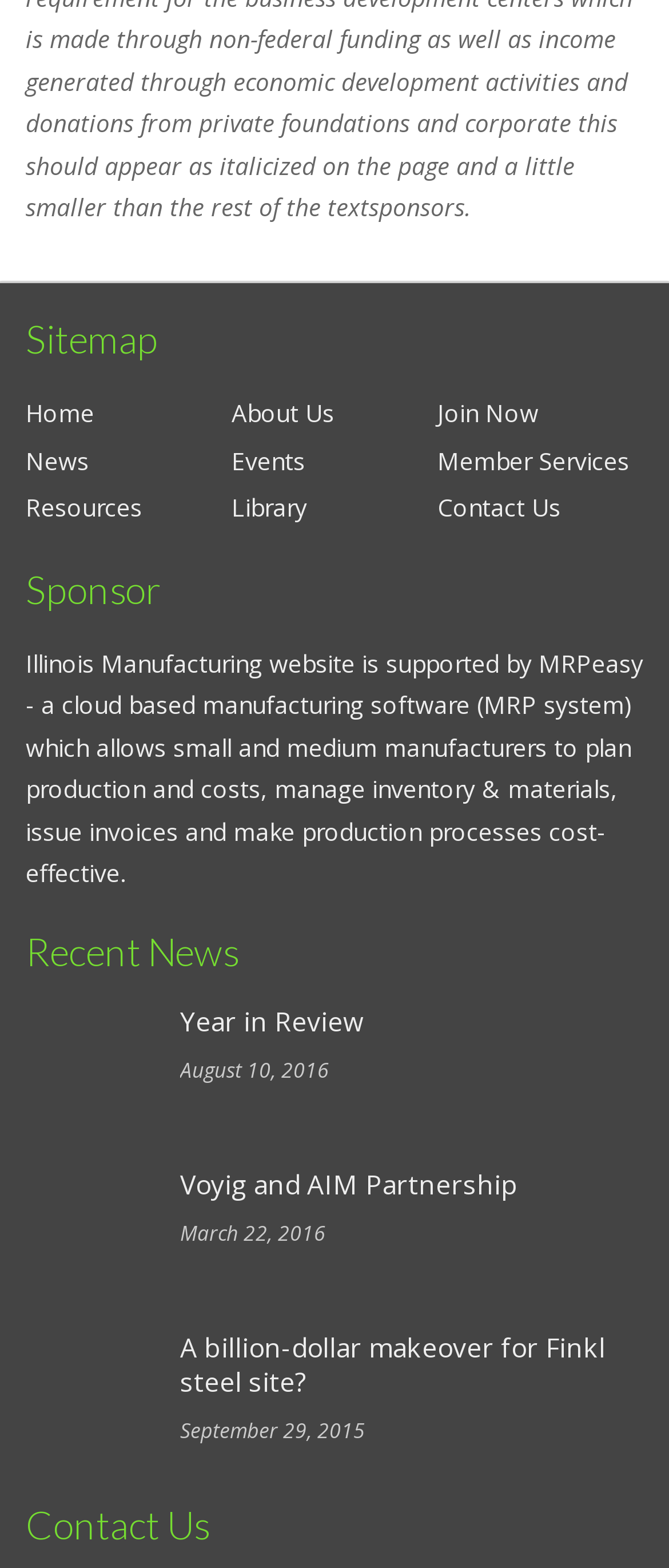Find the bounding box coordinates corresponding to the UI element with the description: "Computer programming". The coordinates should be formatted as [left, top, right, bottom], with values as floats between 0 and 1.

None